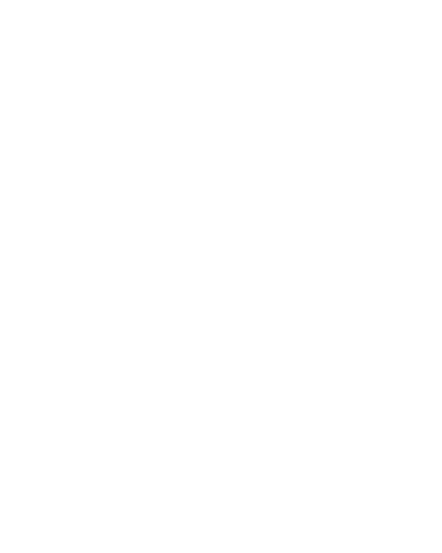What is the background of the yacht in the image?
Refer to the image and provide a one-word or short phrase answer.

Calm ocean